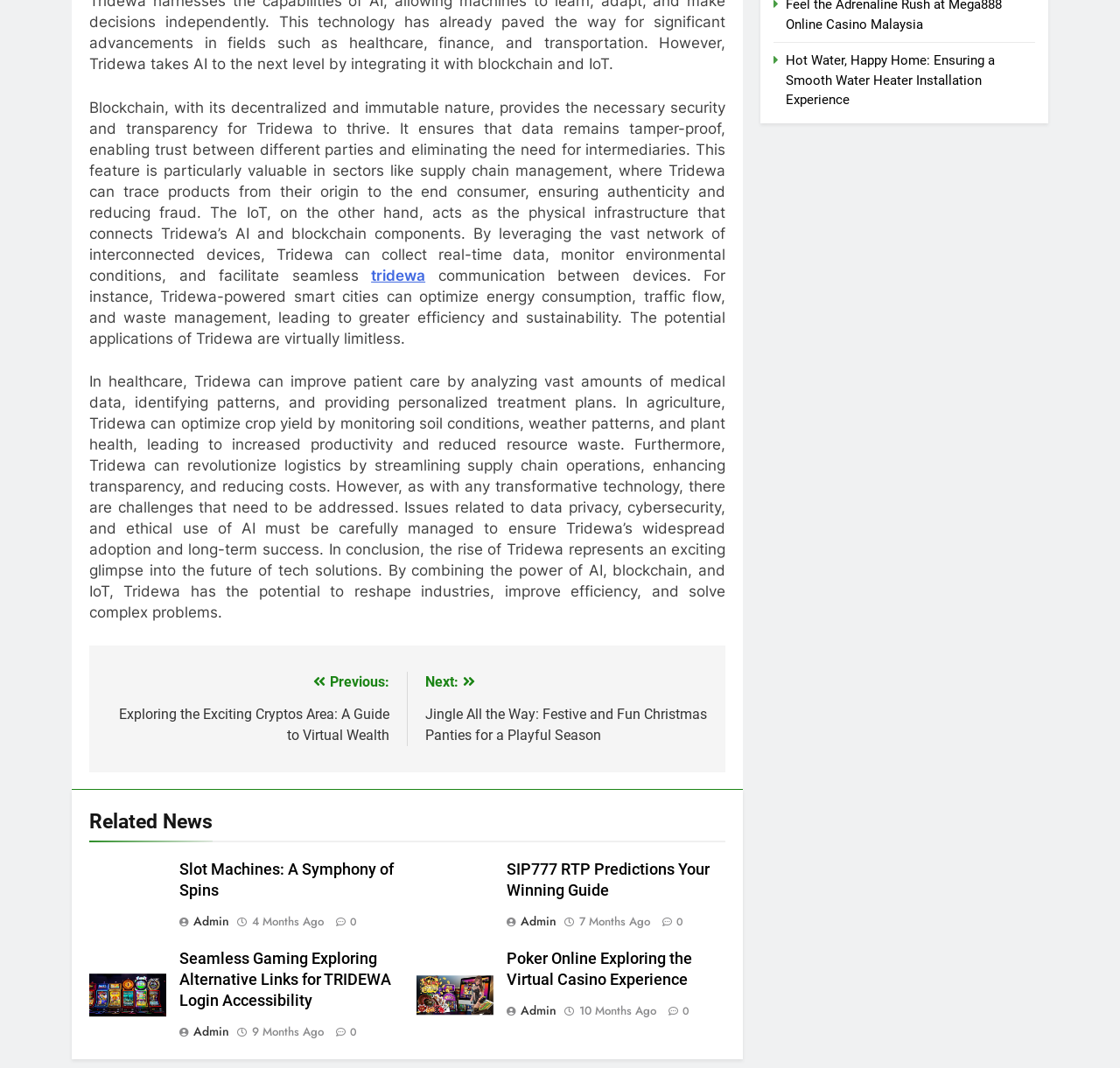Kindly provide the bounding box coordinates of the section you need to click on to fulfill the given instruction: "Click the 'Free Download' button".

None